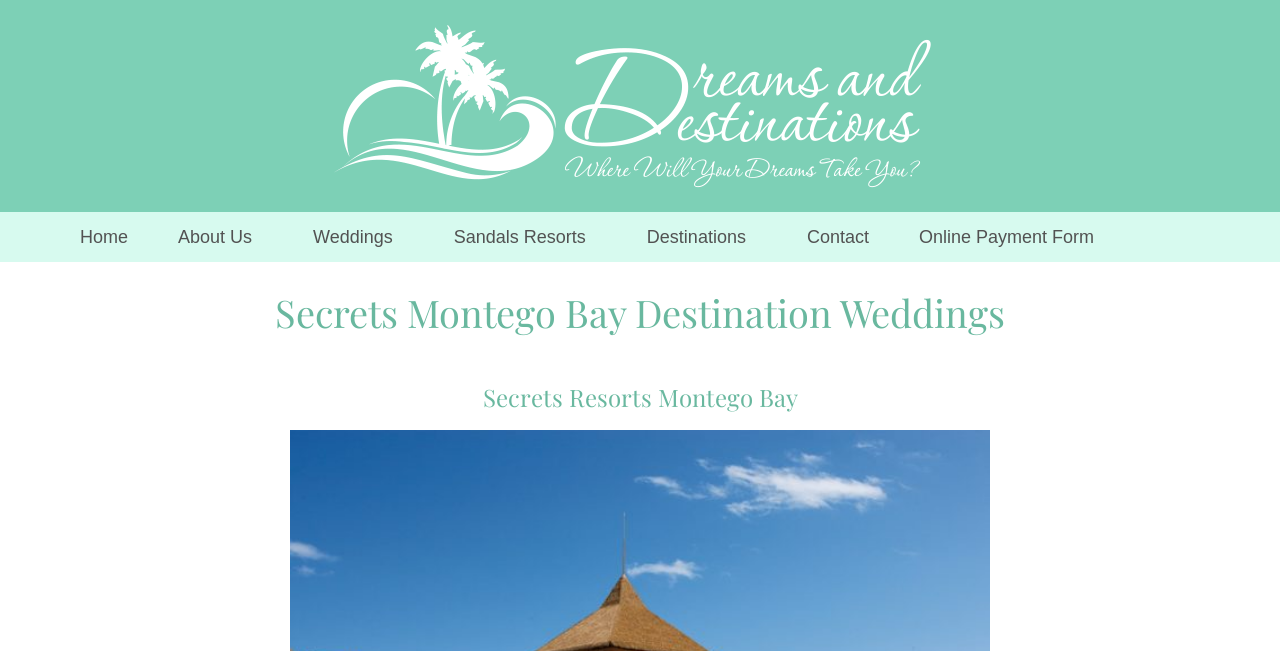What is the name of the resort? Observe the screenshot and provide a one-word or short phrase answer.

Secrets Montego Bay